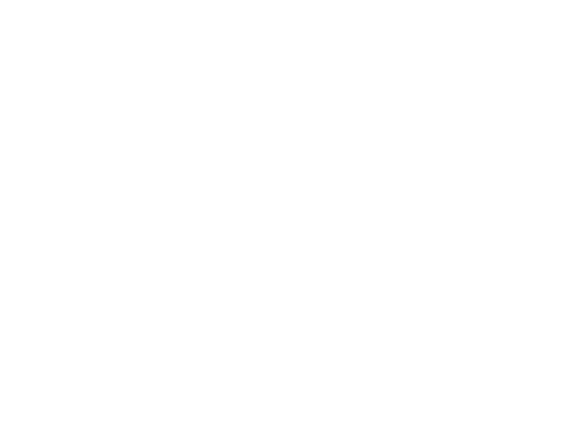Paint a vivid picture with your words by describing the image in detail.

The image titled "Futbol burbuja entre amigos" captures the essence of fun and camaraderie associated with the popular activity at Futbol Bubble. This lively scene likely showcases individuals enjoying themselves in a bubble-style soccer experience, emphasizing teamwork and playful interaction. The engaging nature of this activity aims to provide laughter and thrilling moments among friends, making it a perfect choice for gatherings or celebrations. It's a vibrant representation of the joy that comes from playing together in a unique environment, inviting viewers to partake in this exhilarating experience.